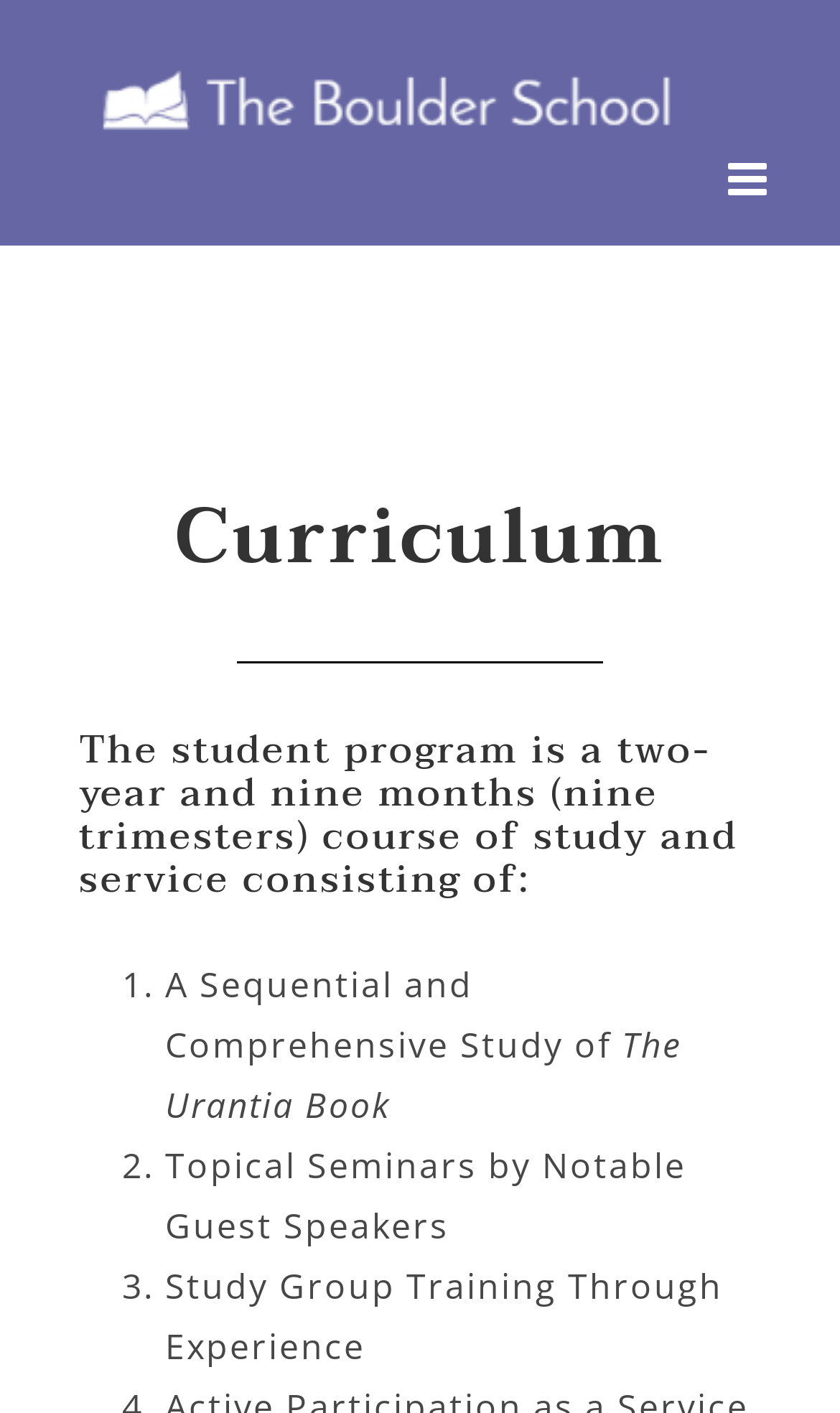Determine the bounding box coordinates for the UI element described. Format the coordinates as (top-left x, top-left y, bottom-right x, bottom-right y) and ensure all values are between 0 and 1. Element description: alt="The Boulder School Logo"

[0.077, 0.03, 0.846, 0.111]